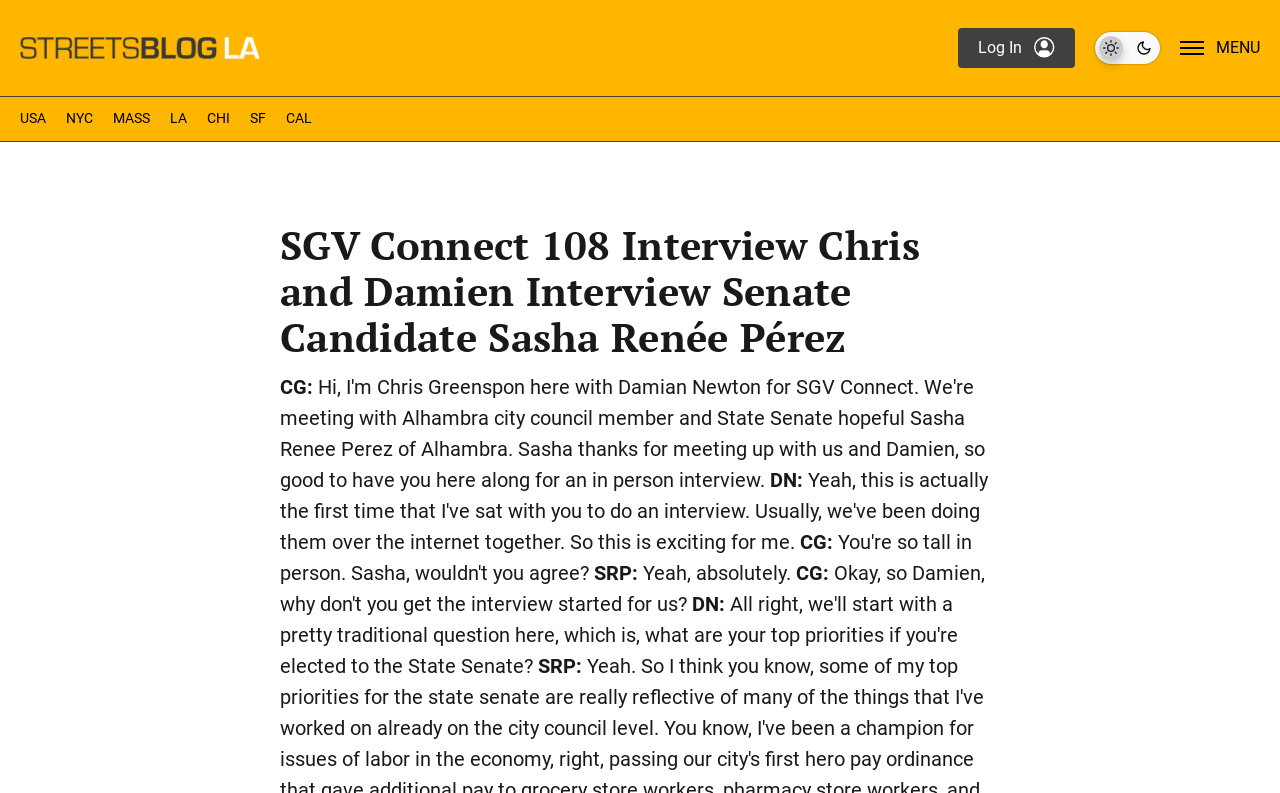From the element description NYC, predict the bounding box coordinates of the UI element. The coordinates must be specified in the format (top-left x, top-left y, bottom-right x, bottom-right y) and should be within the 0 to 1 range.

[0.052, 0.136, 0.073, 0.164]